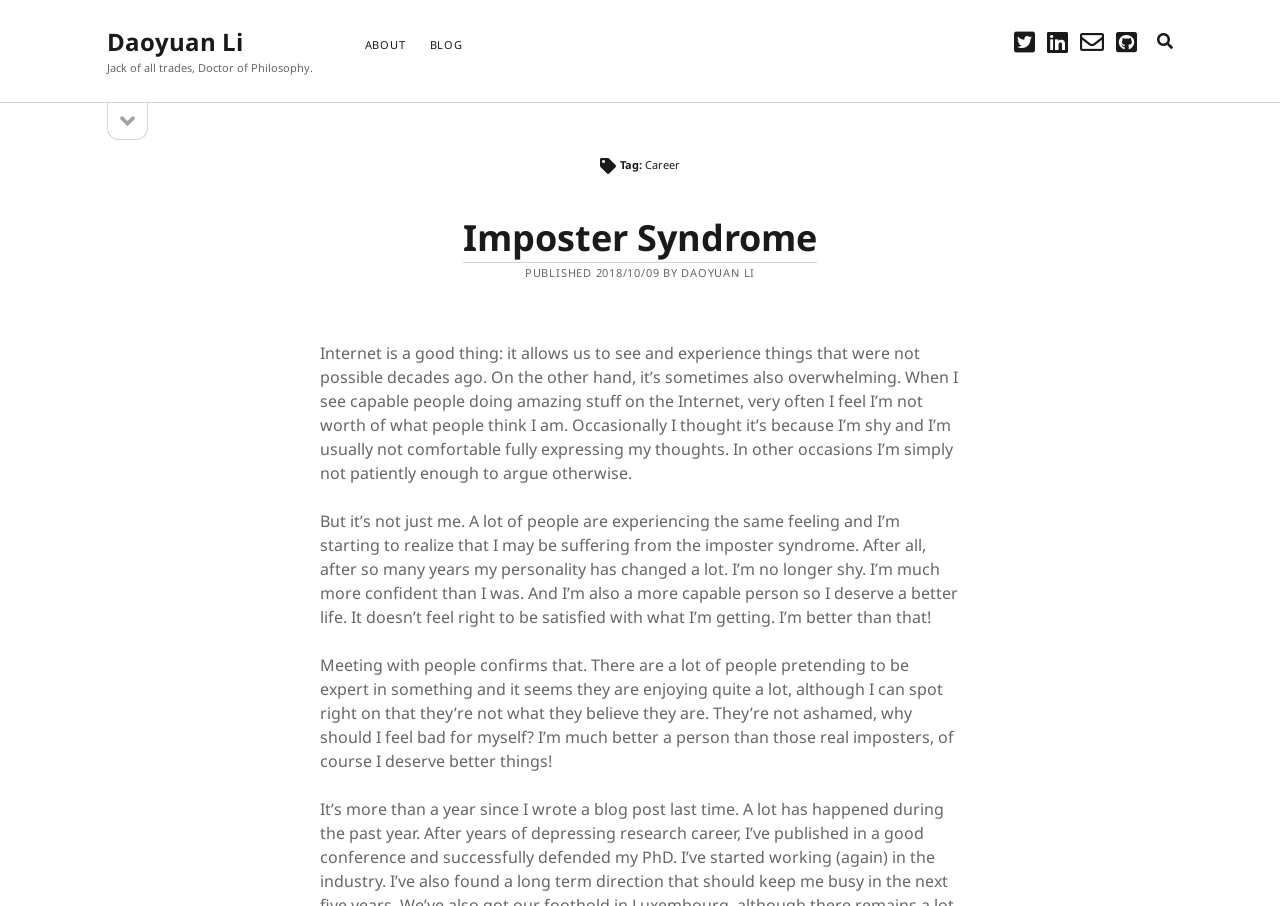Use a single word or phrase to answer the question: 
What is the name of the person described as 'Jack of all trades, Doctor of Philosophy'?

Daoyuan Li